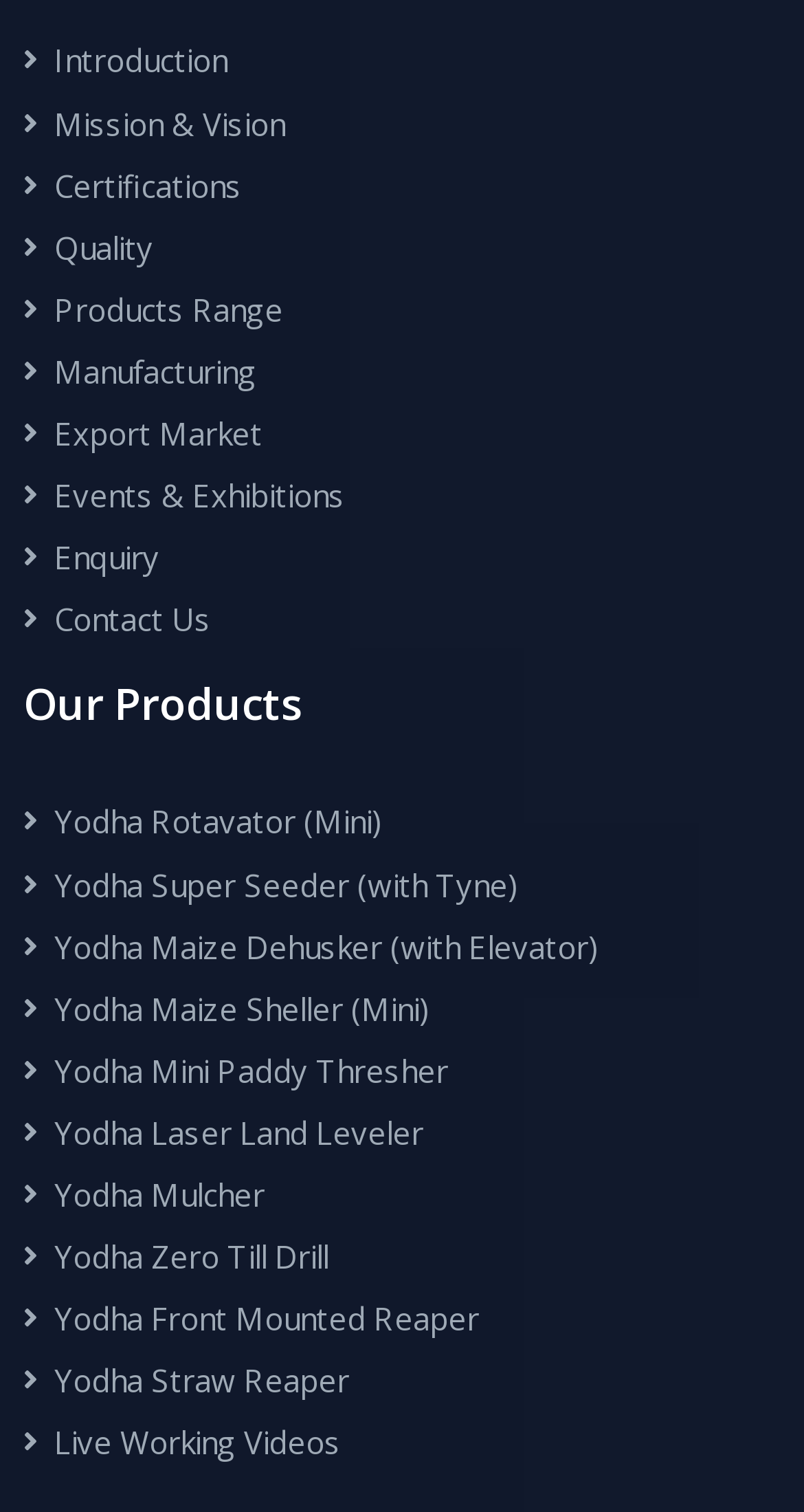What is the category of products listed on this page?
Based on the visual, give a brief answer using one word or a short phrase.

Agricultural equipment